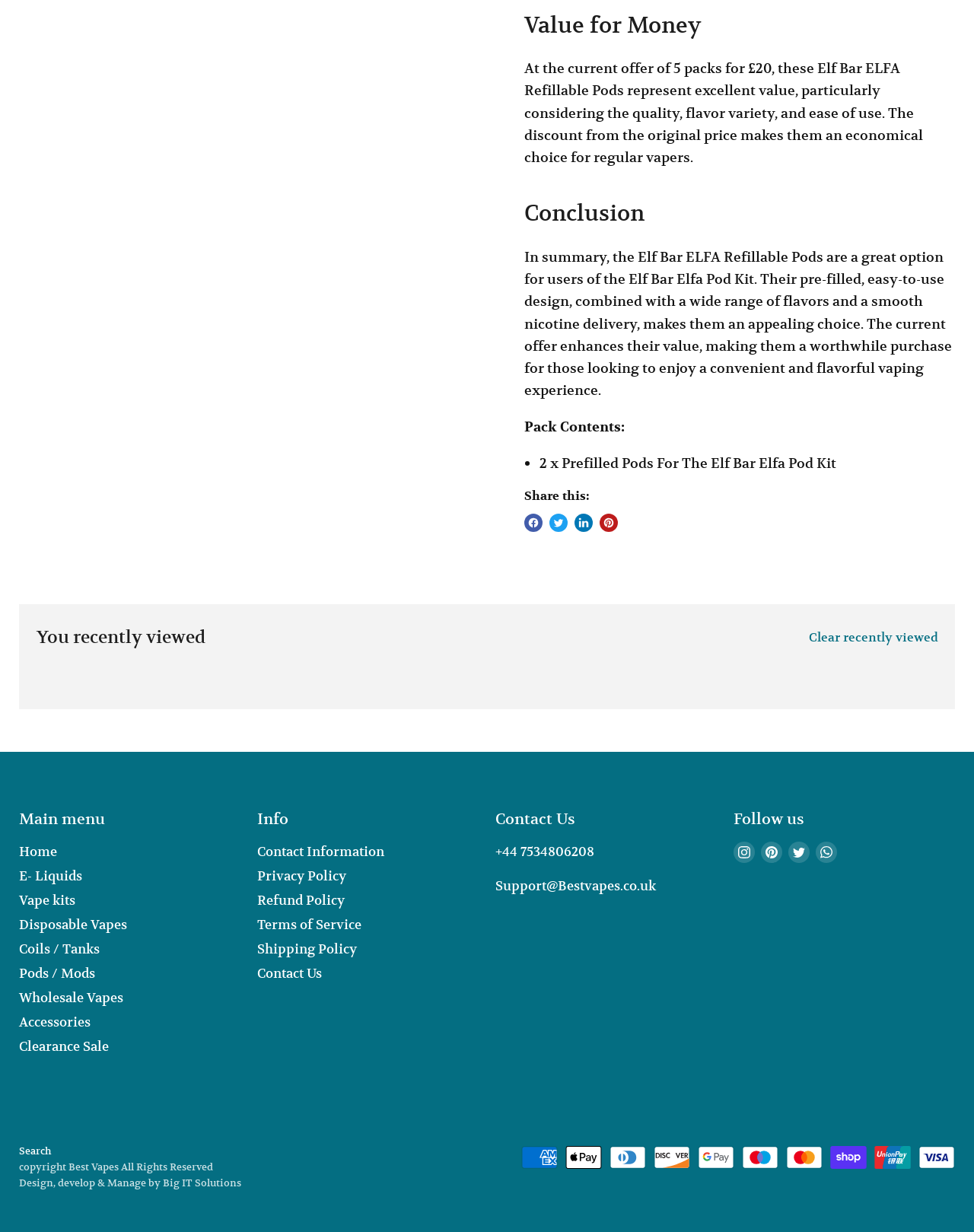Observe the image and answer the following question in detail: What social media platforms can you find Best Vapes on?

In the footer section, under the heading 'Follow us', there are links to 'Find us on Instagram', 'Find us on Pinterest', 'Find us on Twitter', and 'Find us on WhatsApp', indicating that Best Vapes can be found on these social media platforms.